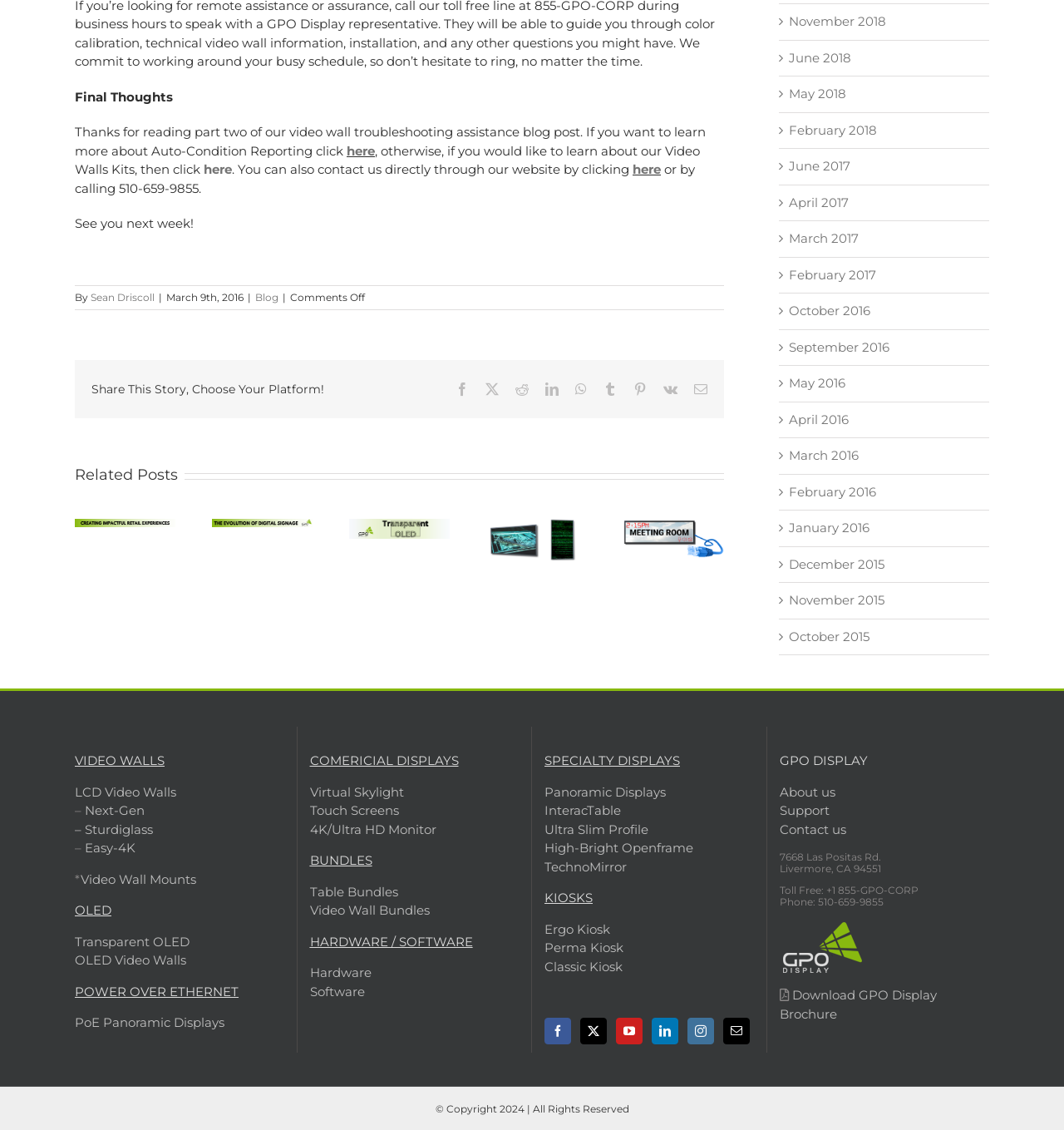Determine the bounding box coordinates of the clickable element to achieve the following action: 'Click on 'here' to contact us directly through our website'. Provide the coordinates as four float values between 0 and 1, formatted as [left, top, right, bottom].

[0.595, 0.143, 0.621, 0.157]